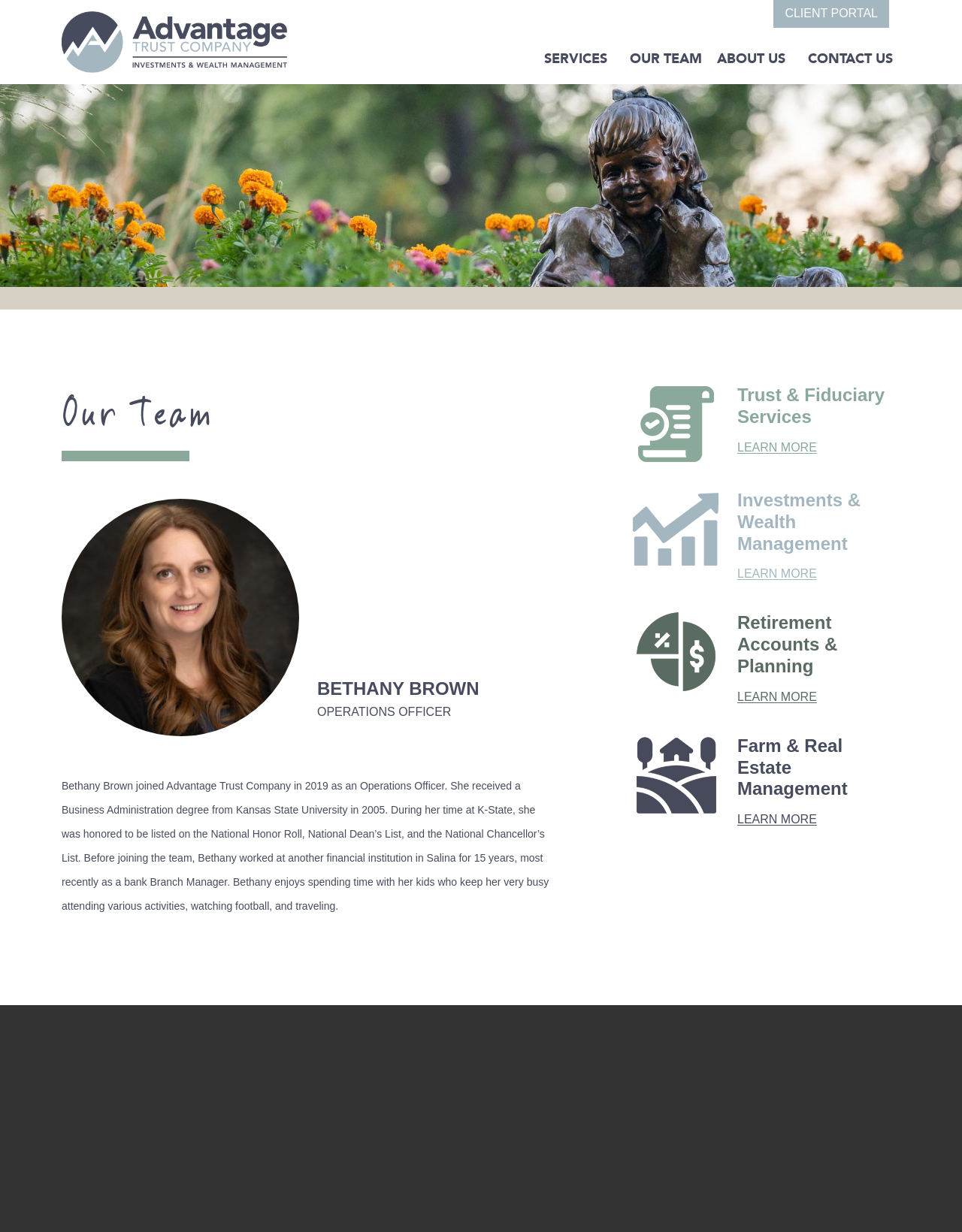Find and indicate the bounding box coordinates of the region you should select to follow the given instruction: "click on CLIENT PORTAL".

[0.804, 0.0, 0.924, 0.023]